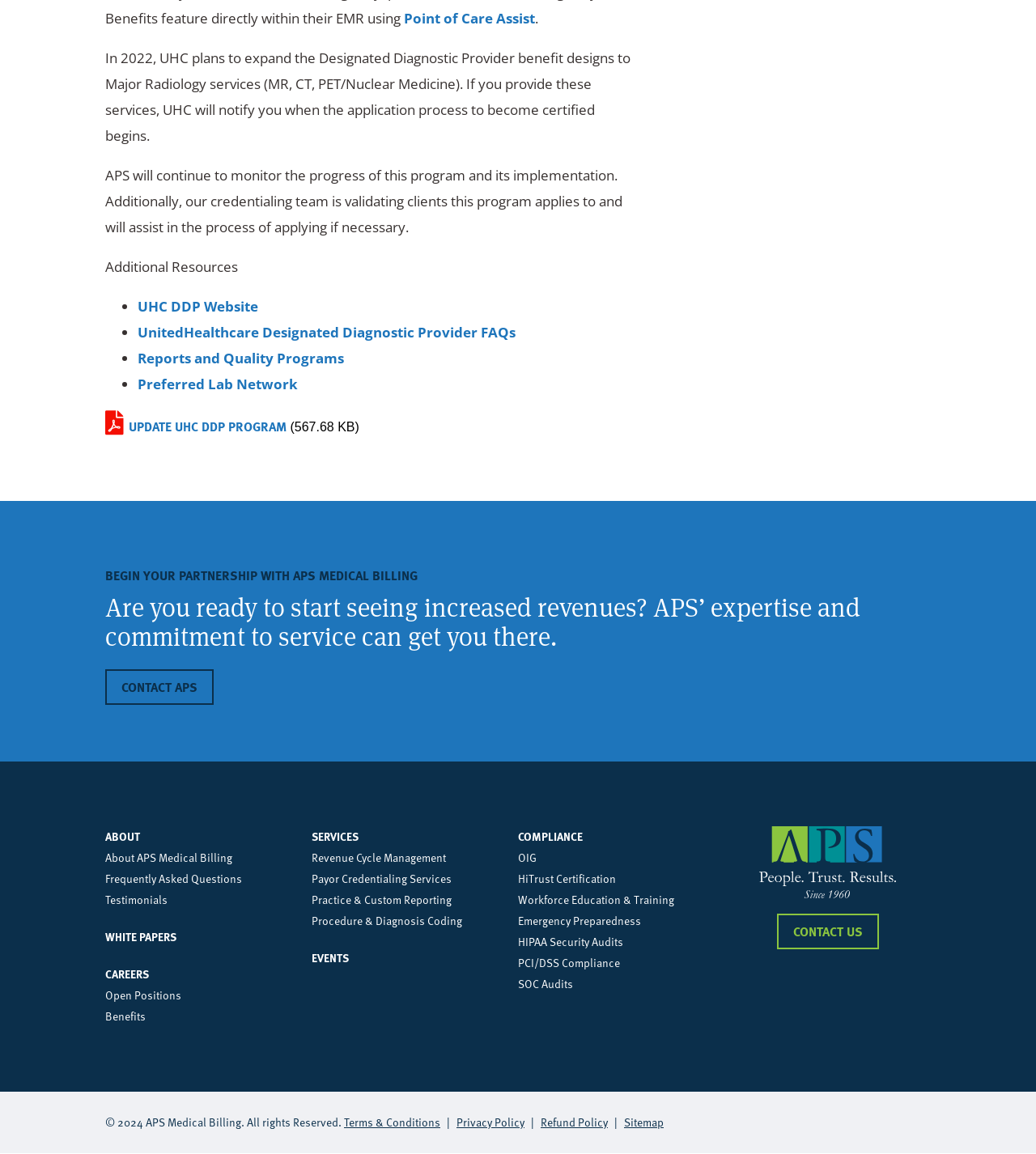Please identify the bounding box coordinates of the element on the webpage that should be clicked to follow this instruction: "Visit 'UHC DDP Website'". The bounding box coordinates should be given as four float numbers between 0 and 1, formatted as [left, top, right, bottom].

[0.133, 0.257, 0.249, 0.274]